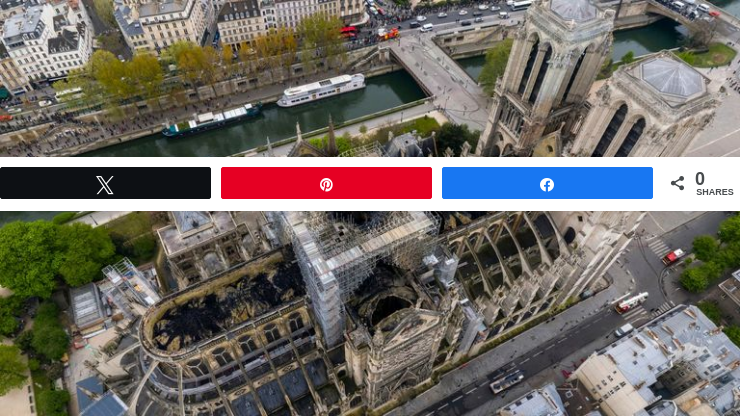Describe the image with as much detail as possible.

An aerial view captures the extensive fire damage to the Notre-Dame Cathedral in Paris, showcasing the charred remains and ongoing restoration efforts after the devastating blaze in April 2019. The image illustrates the cathedral's roof, which was largely destroyed, exposing its intricate stonework and skeletal structures. Surrounding the landmark are bustling streets and the Seine River, with visible traffic and pedestrians, highlighting the cathedral's central location in the heart of the city. This photograph not only serves as a reminder of the tragic event but also of the resilient spirit of Paris as restoration efforts continue, including the use of centuries-old oak trees sourced from a former royal forest for reconstruction.